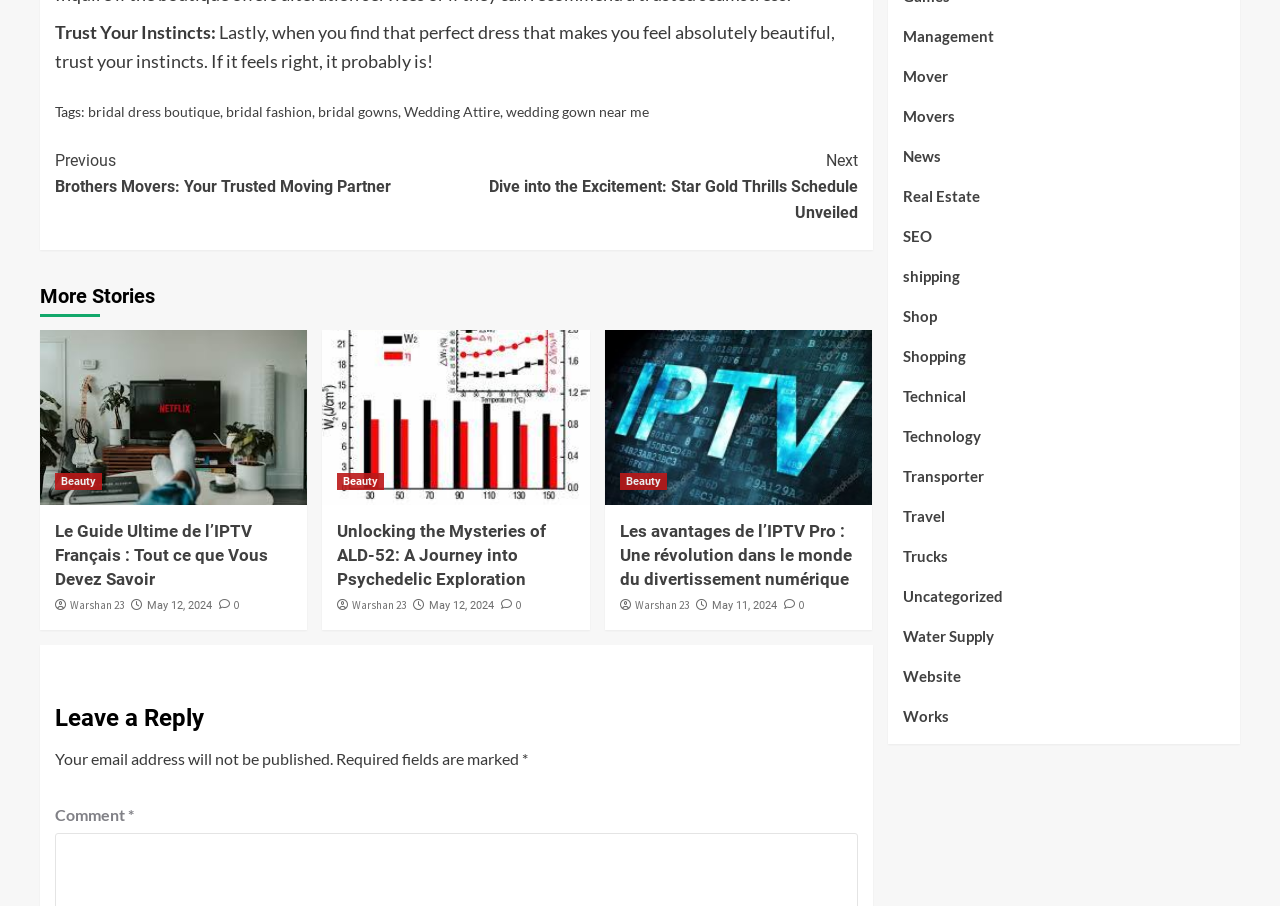Determine the bounding box coordinates of the clickable element to achieve the following action: 'Click on 'Management''. Provide the coordinates as four float values between 0 and 1, formatted as [left, top, right, bottom].

[0.705, 0.027, 0.776, 0.07]